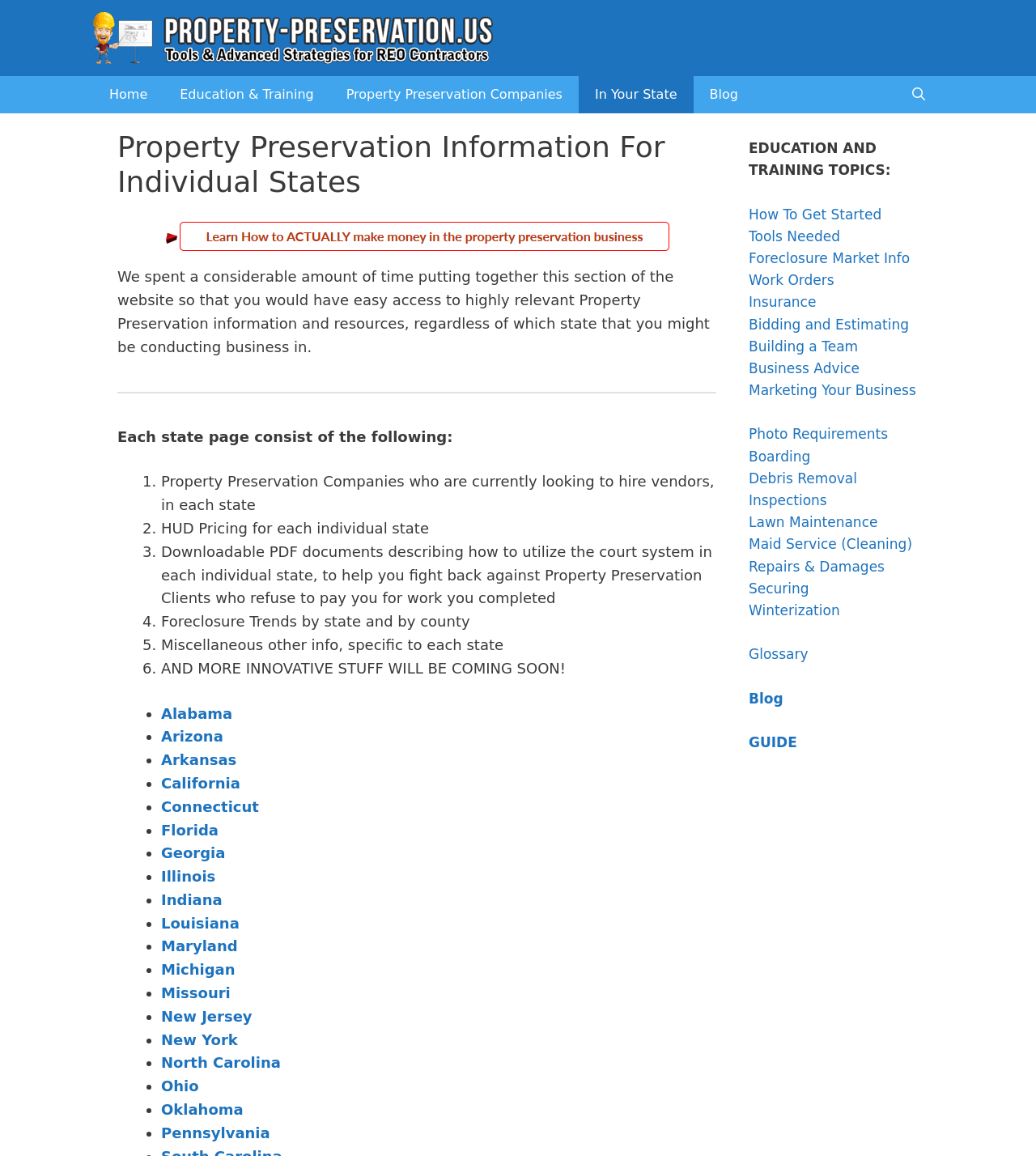Determine the bounding box coordinates of the region I should click to achieve the following instruction: "Click on the 'In Your State' link". Ensure the bounding box coordinates are four float numbers between 0 and 1, i.e., [left, top, right, bottom].

[0.559, 0.066, 0.669, 0.098]